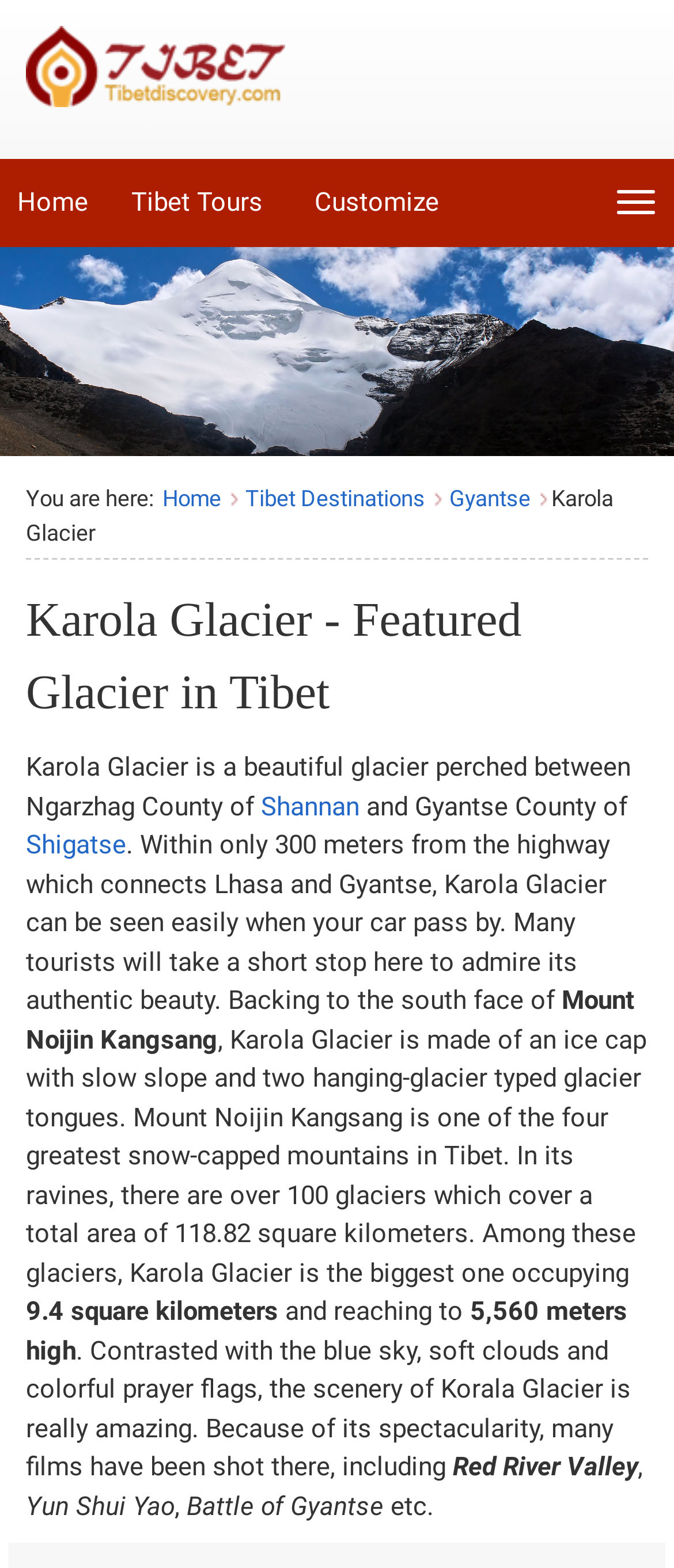Specify the bounding box coordinates (top-left x, top-left y, bottom-right x, bottom-right y) of the UI element in the screenshot that matches this description: Tibet Tours

[0.156, 0.101, 0.428, 0.157]